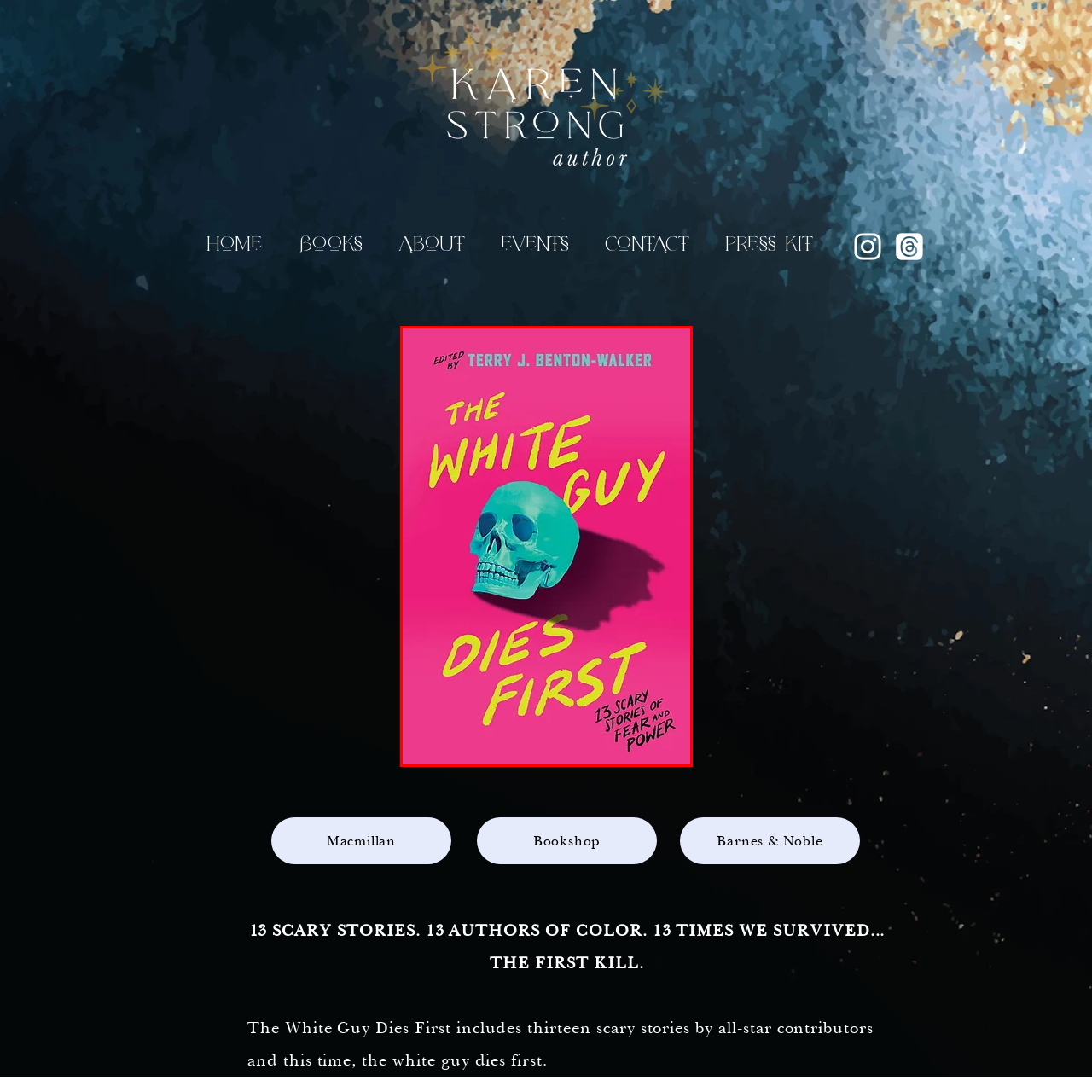What is the symbol on the book cover?
Pay attention to the section of the image highlighted by the red bounding box and provide a comprehensive answer to the question.

According to the caption, the cover features a 'stylized skull in turquoise', which represents the themes of horror and survival in the book.